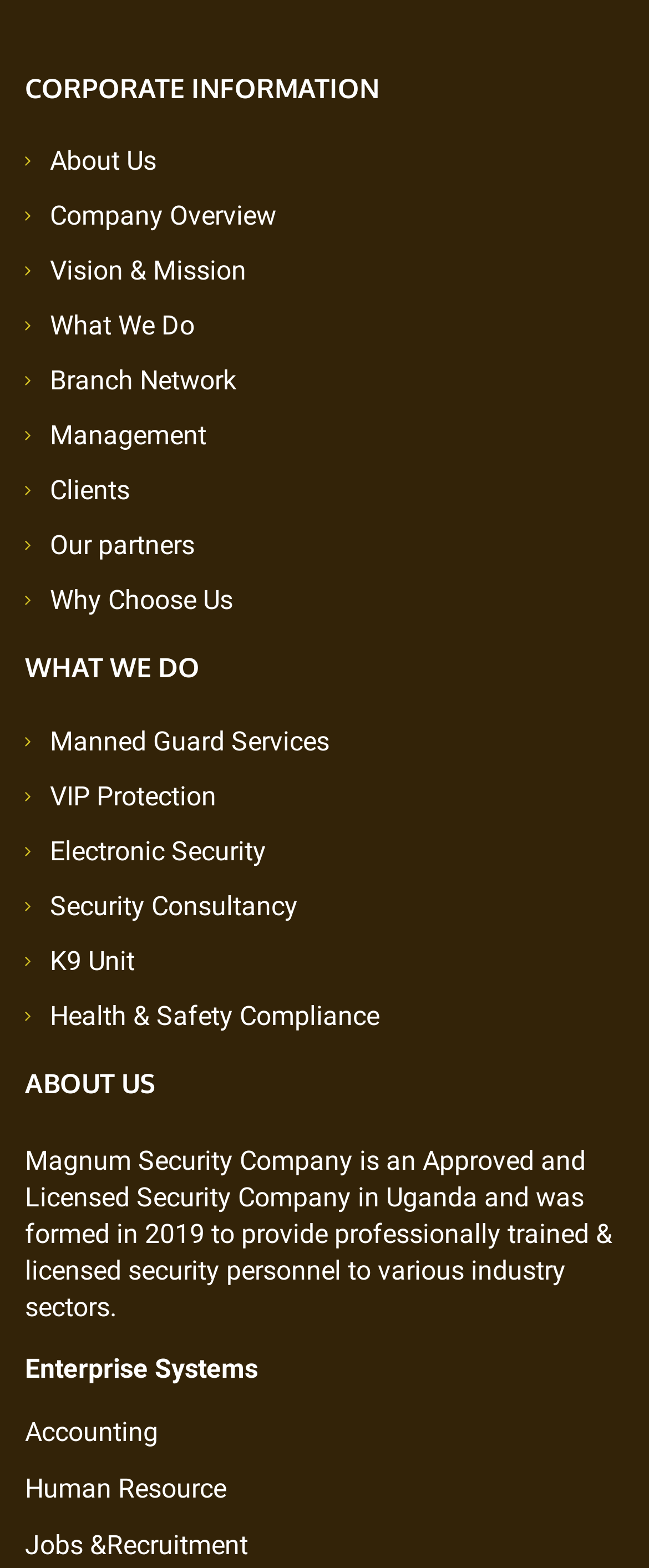Please locate the bounding box coordinates of the element's region that needs to be clicked to follow the instruction: "Read about Company Overview". The bounding box coordinates should be provided as four float numbers between 0 and 1, i.e., [left, top, right, bottom].

[0.077, 0.127, 0.426, 0.148]